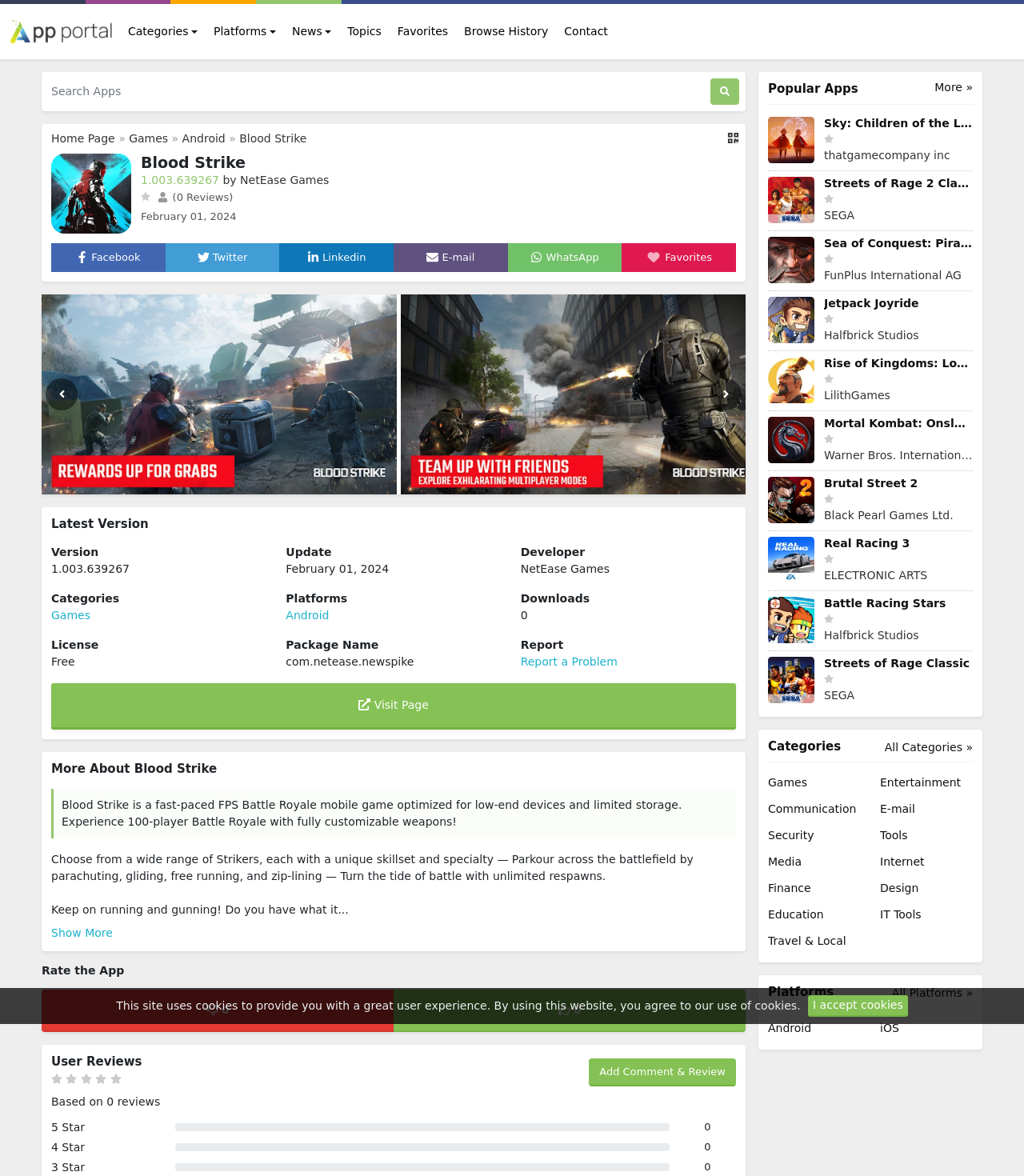Provide the bounding box coordinates for the UI element described in this sentence: "Home". The coordinates should be four float values between 0 and 1, i.e., [left, top, right, bottom].

None